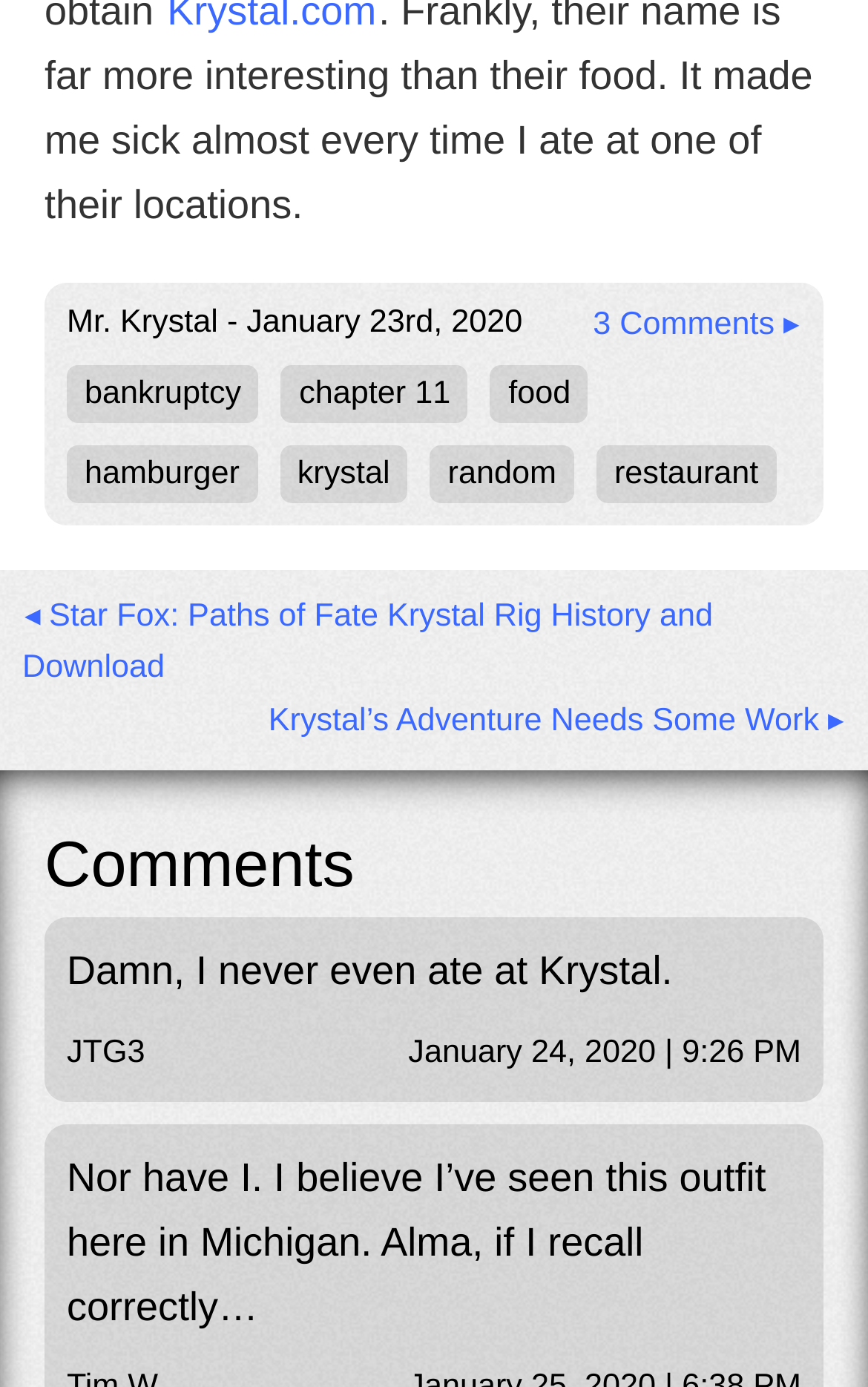How many comments are there in the webpage?
Observe the image and answer the question with a one-word or short phrase response.

2